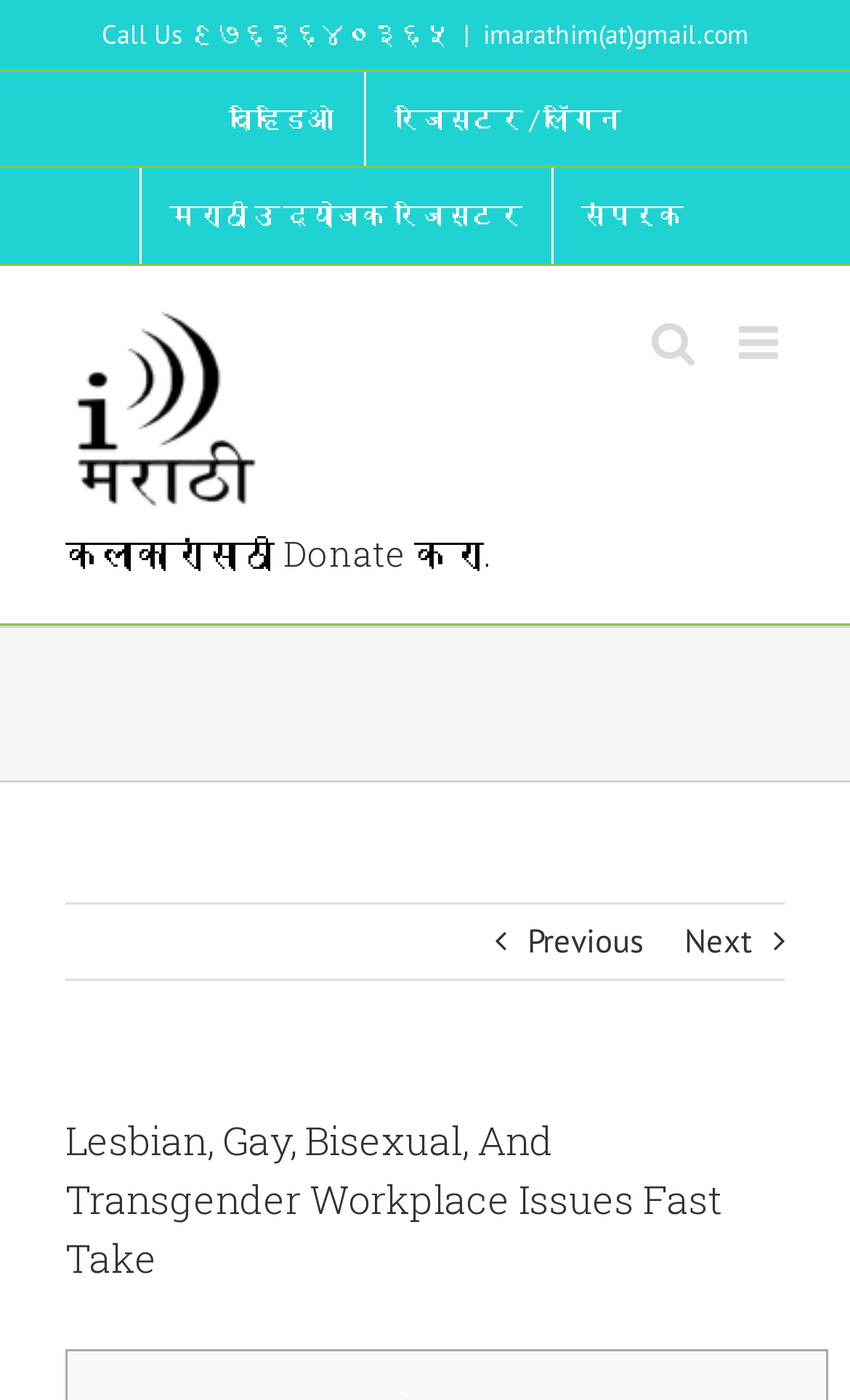Specify the bounding box coordinates of the area that needs to be clicked to achieve the following instruction: "Toggle mobile menu".

[0.869, 0.229, 0.923, 0.262]